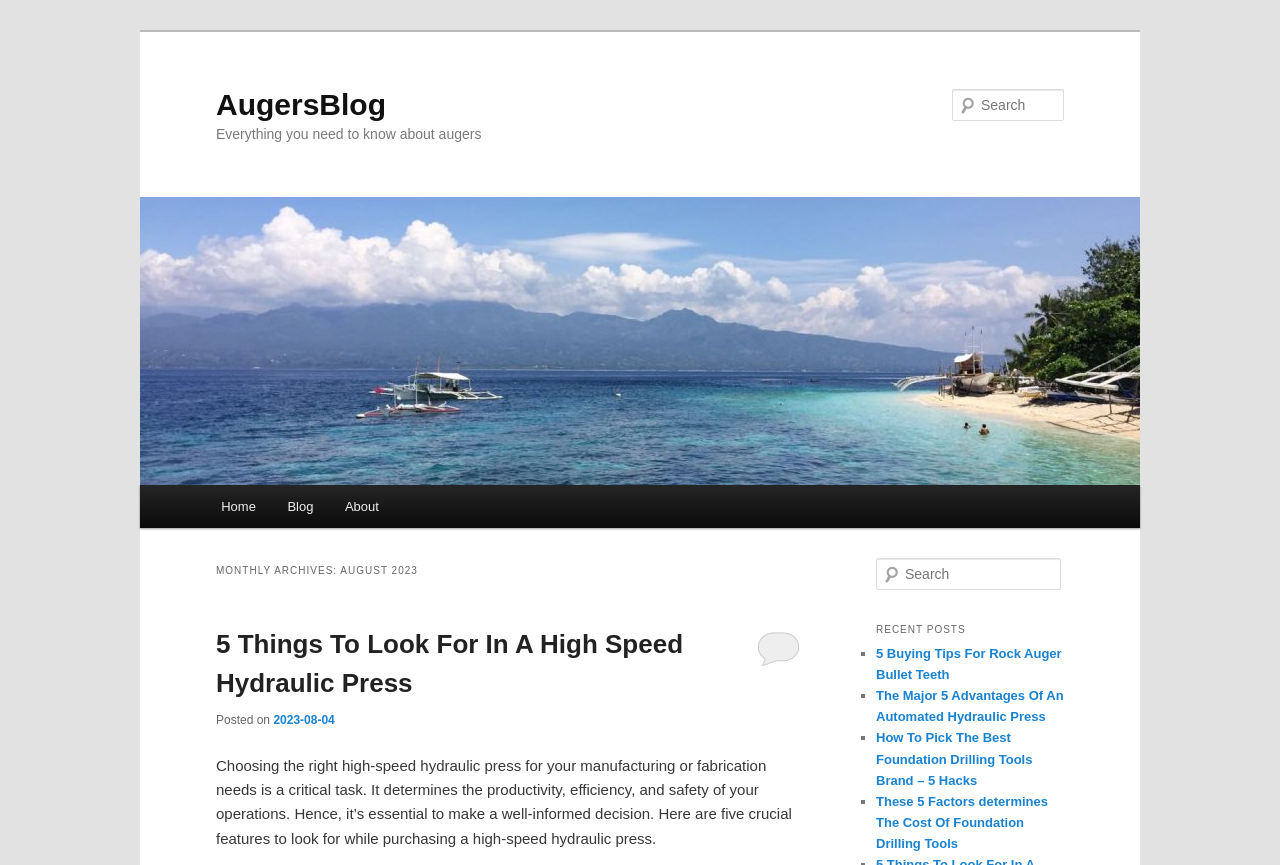Reply to the question with a brief word or phrase: What is the purpose of the search box?

To search the blog